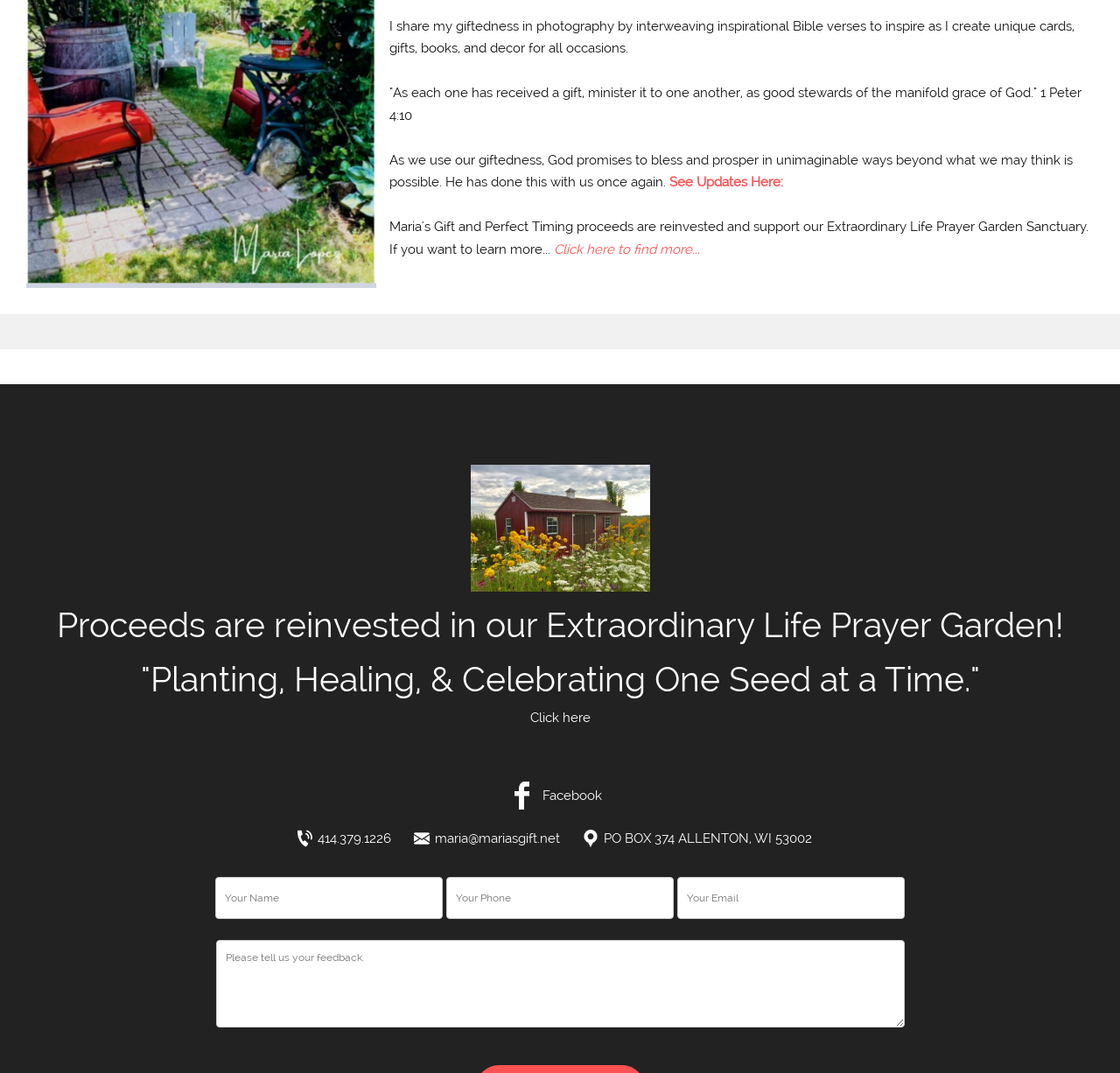Identify the bounding box coordinates of the part that should be clicked to carry out this instruction: "Click to see updates".

[0.598, 0.162, 0.699, 0.177]